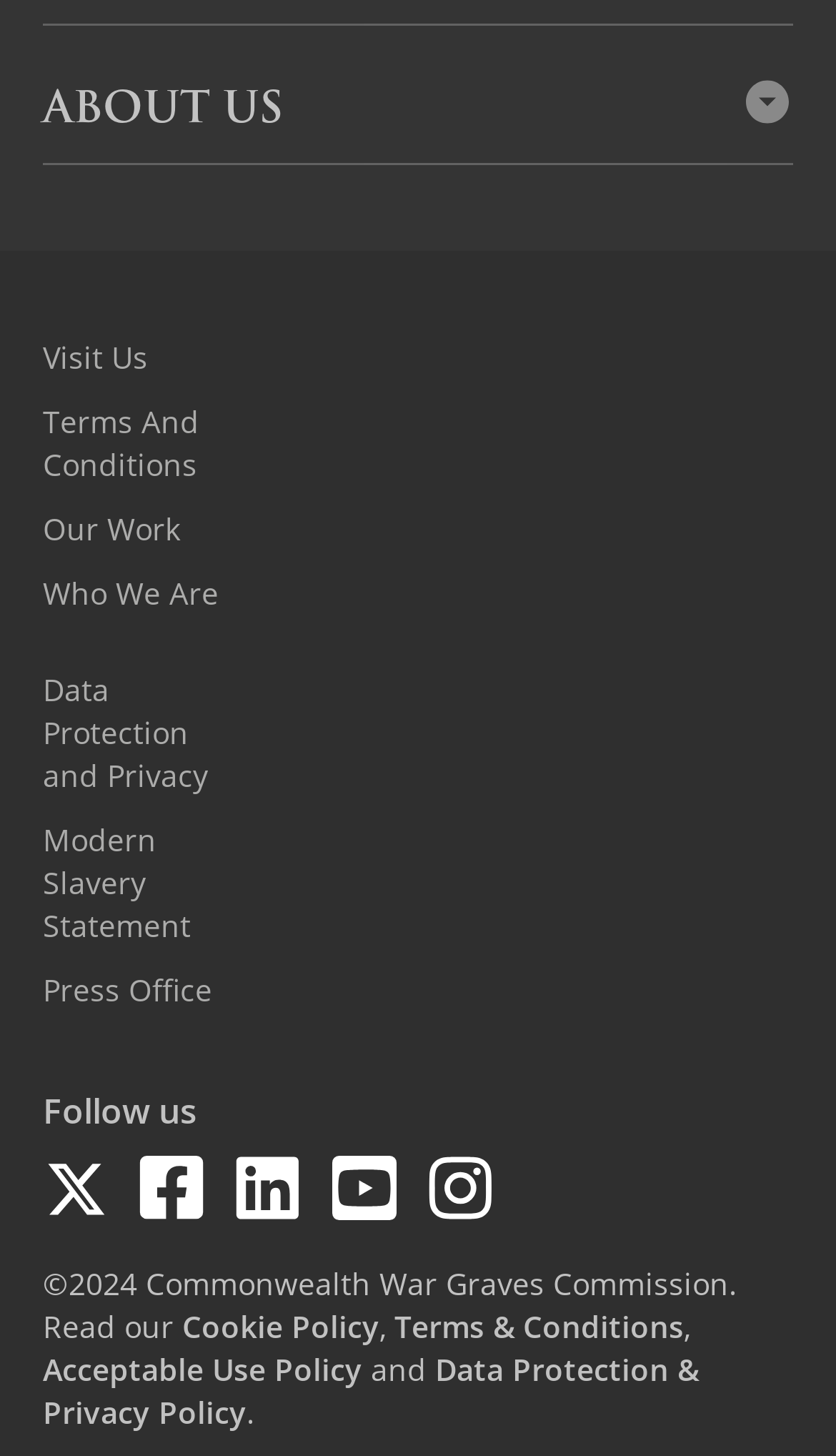Identify the bounding box coordinates for the region of the element that should be clicked to carry out the instruction: "Visit Languages in the BTSF ACADEMY". The bounding box coordinates should be four float numbers between 0 and 1, i.e., [left, top, right, bottom].

None